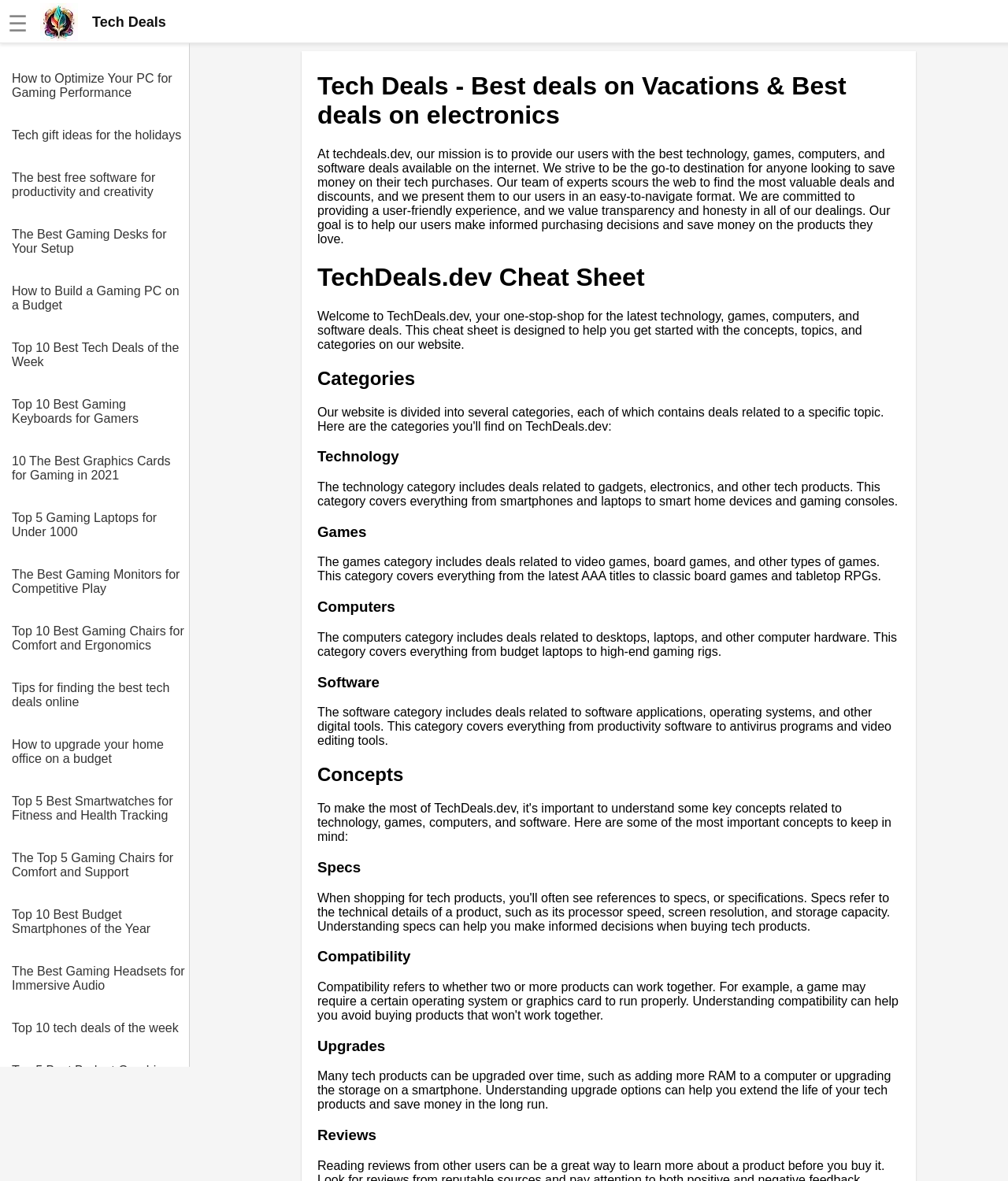What is the benefit of understanding upgrade options?
Based on the image content, provide your answer in one word or a short phrase.

Save money